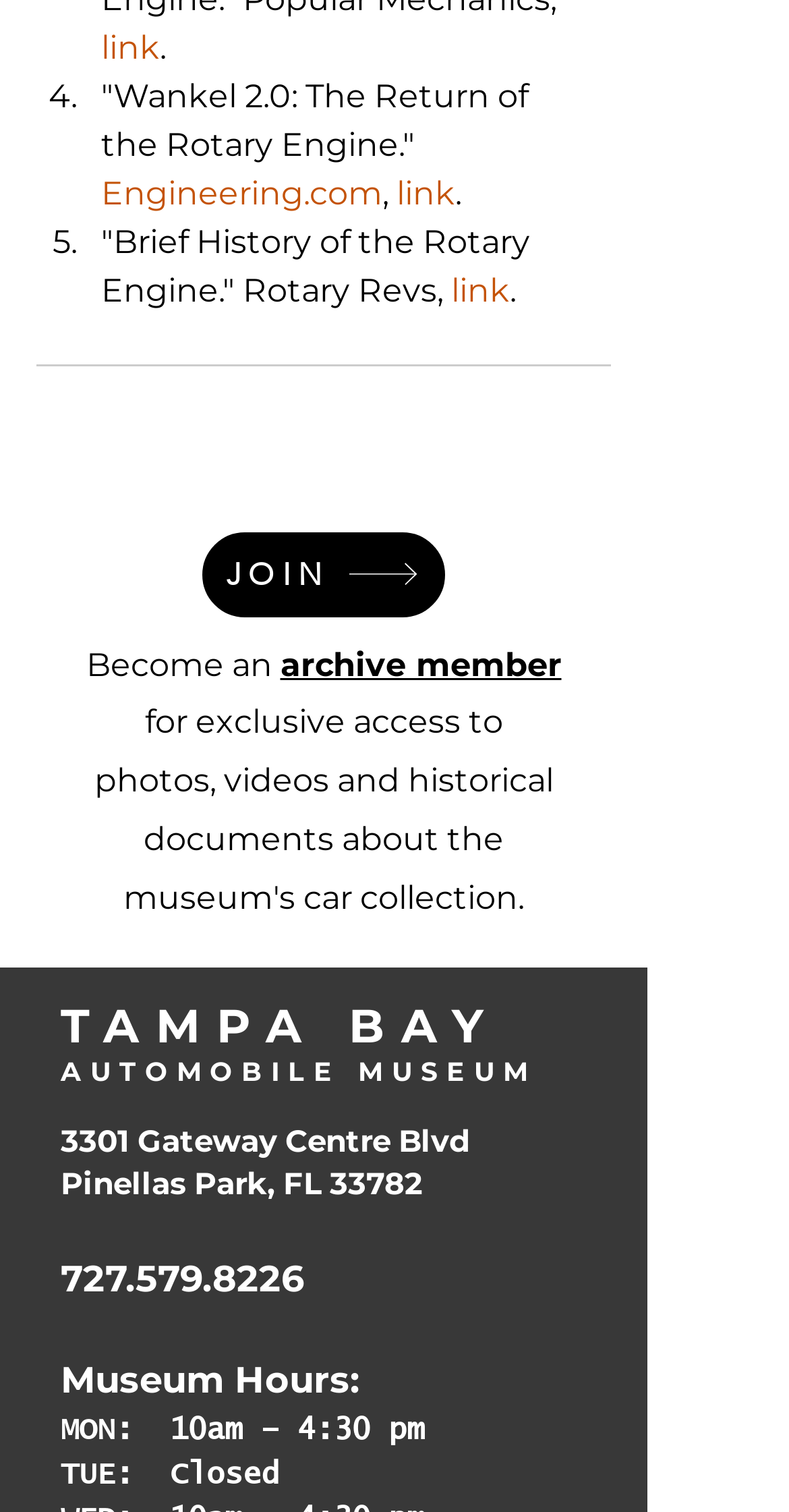Determine the bounding box coordinates of the region that needs to be clicked to achieve the task: "Join the archive member".

[0.355, 0.426, 0.712, 0.452]